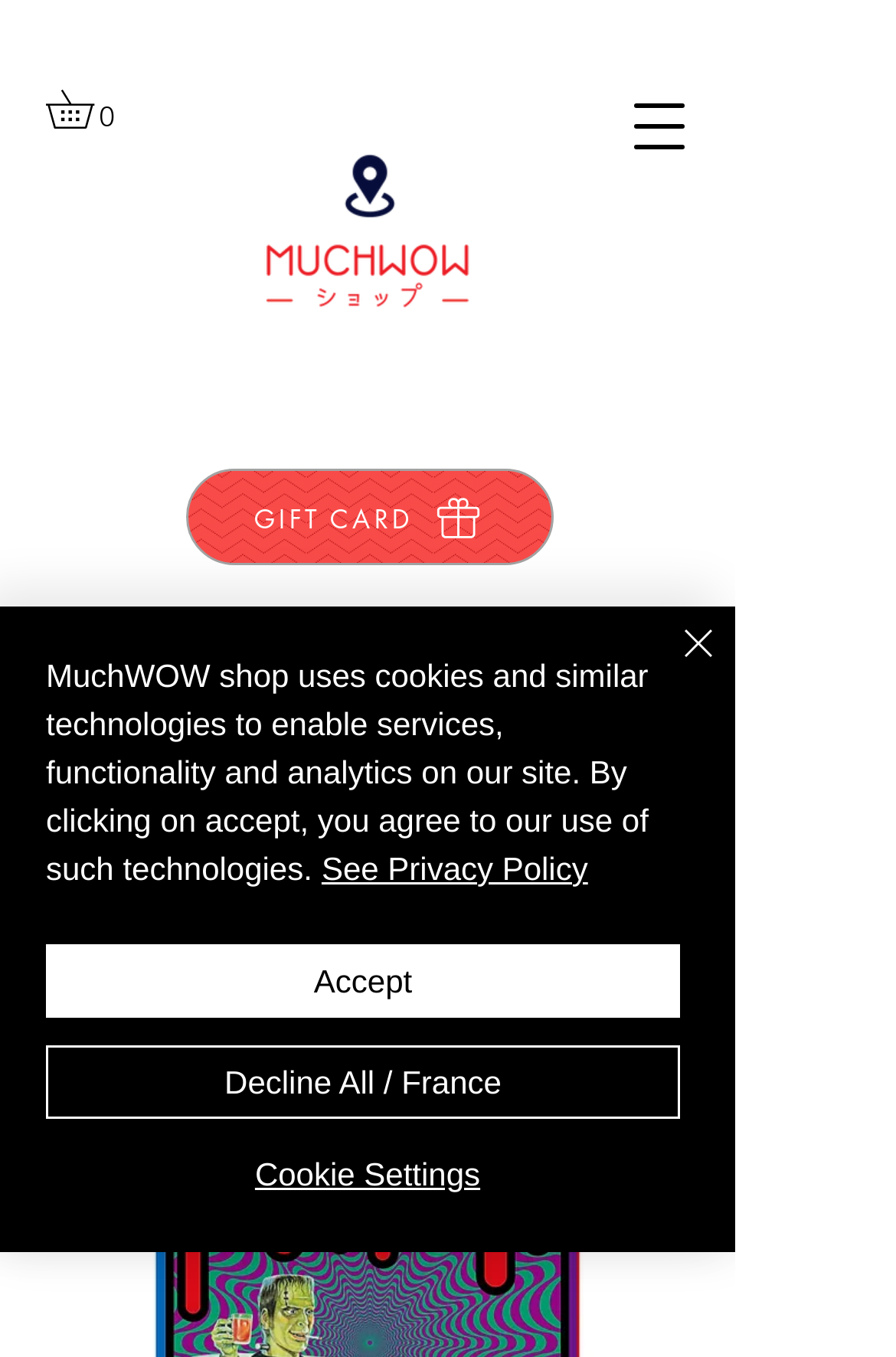Identify the bounding box coordinates for the element you need to click to achieve the following task: "Open navigation menu". The coordinates must be four float values ranging from 0 to 1, formatted as [left, top, right, bottom].

[0.685, 0.059, 0.787, 0.127]